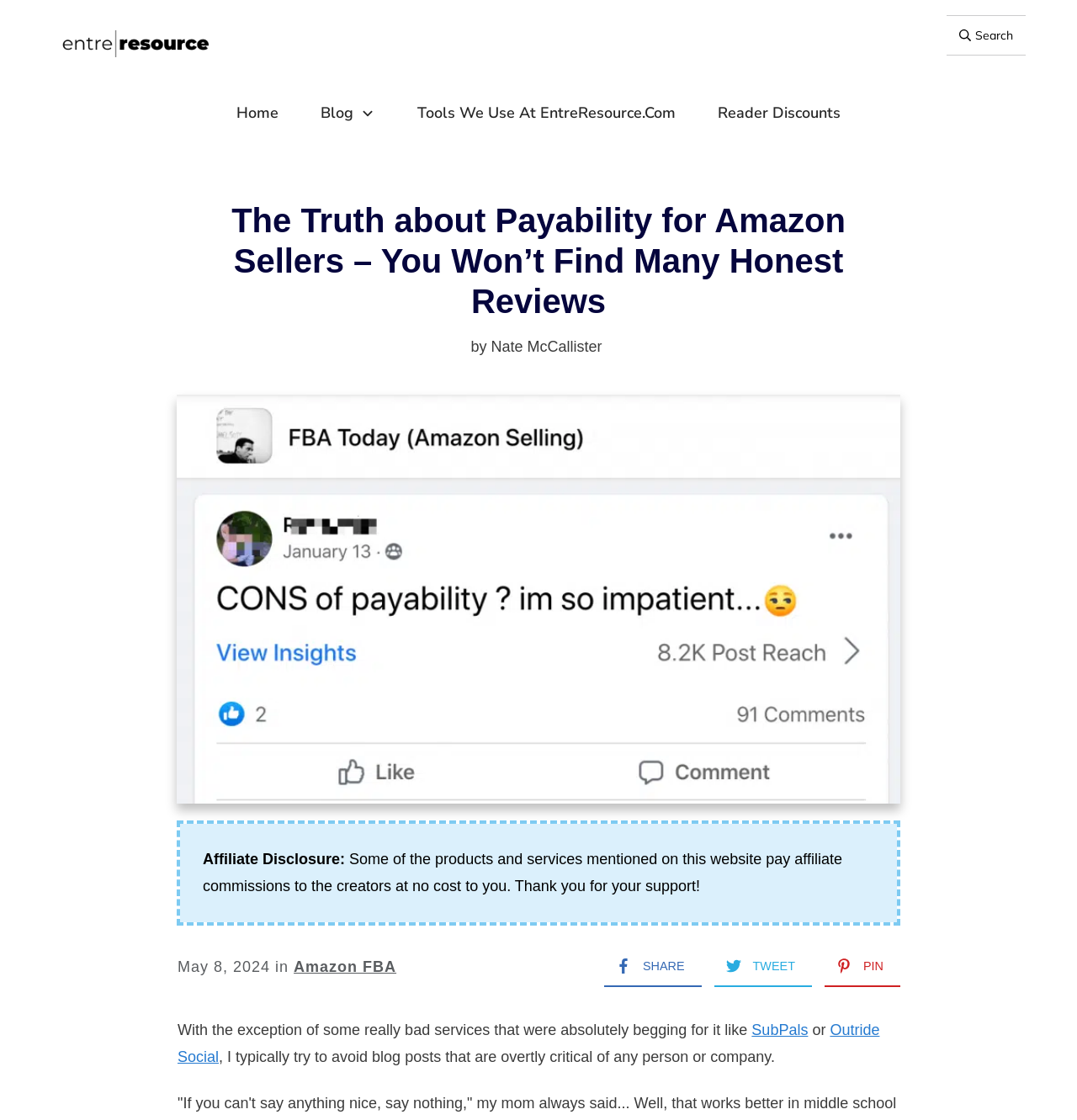Pinpoint the bounding box coordinates of the element you need to click to execute the following instruction: "Share this article". The bounding box should be represented by four float numbers between 0 and 1, in the format [left, top, right, bottom].

[0.561, 0.846, 0.636, 0.88]